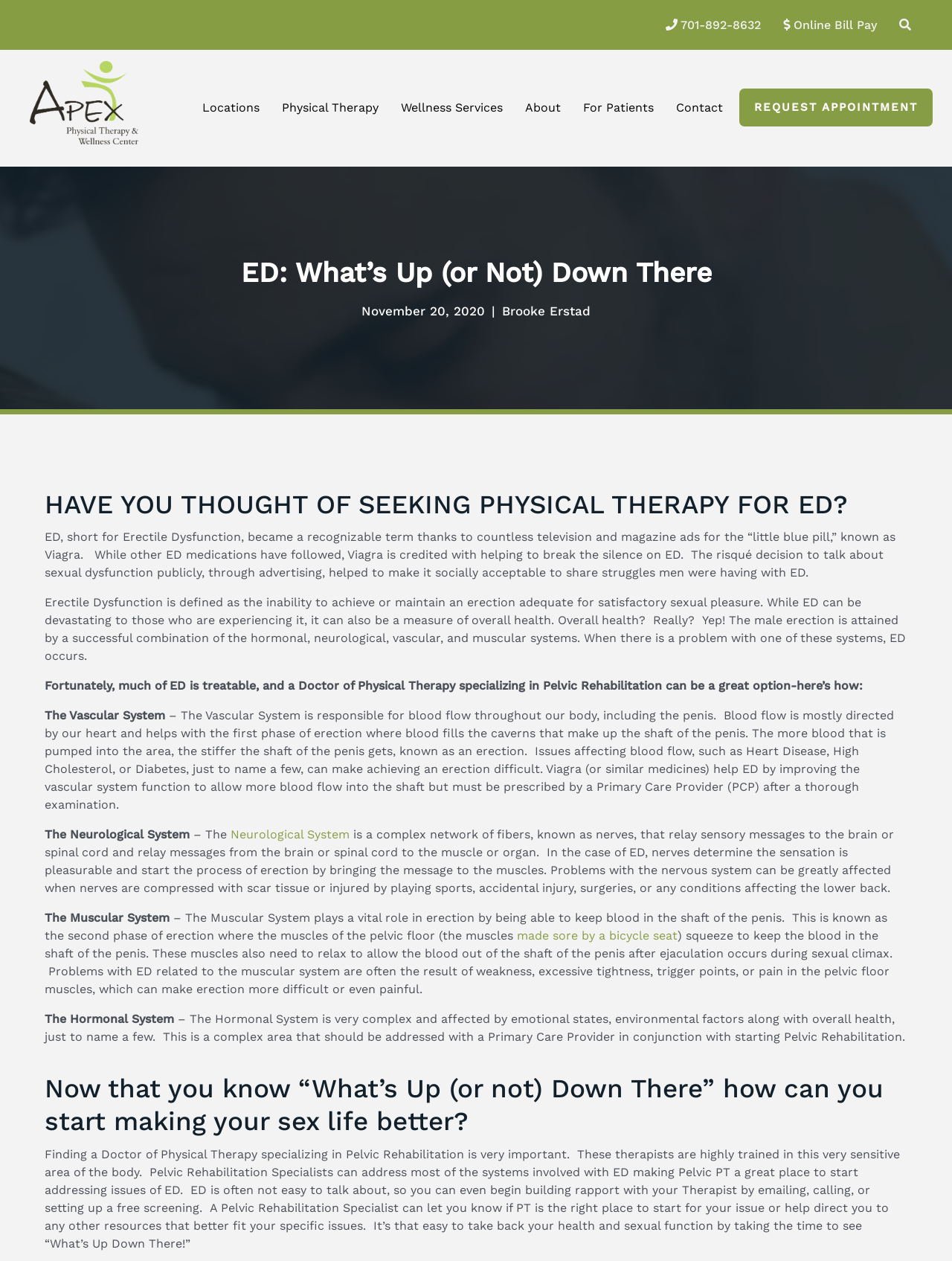Please identify the bounding box coordinates of where to click in order to follow the instruction: "Contact us today".

None